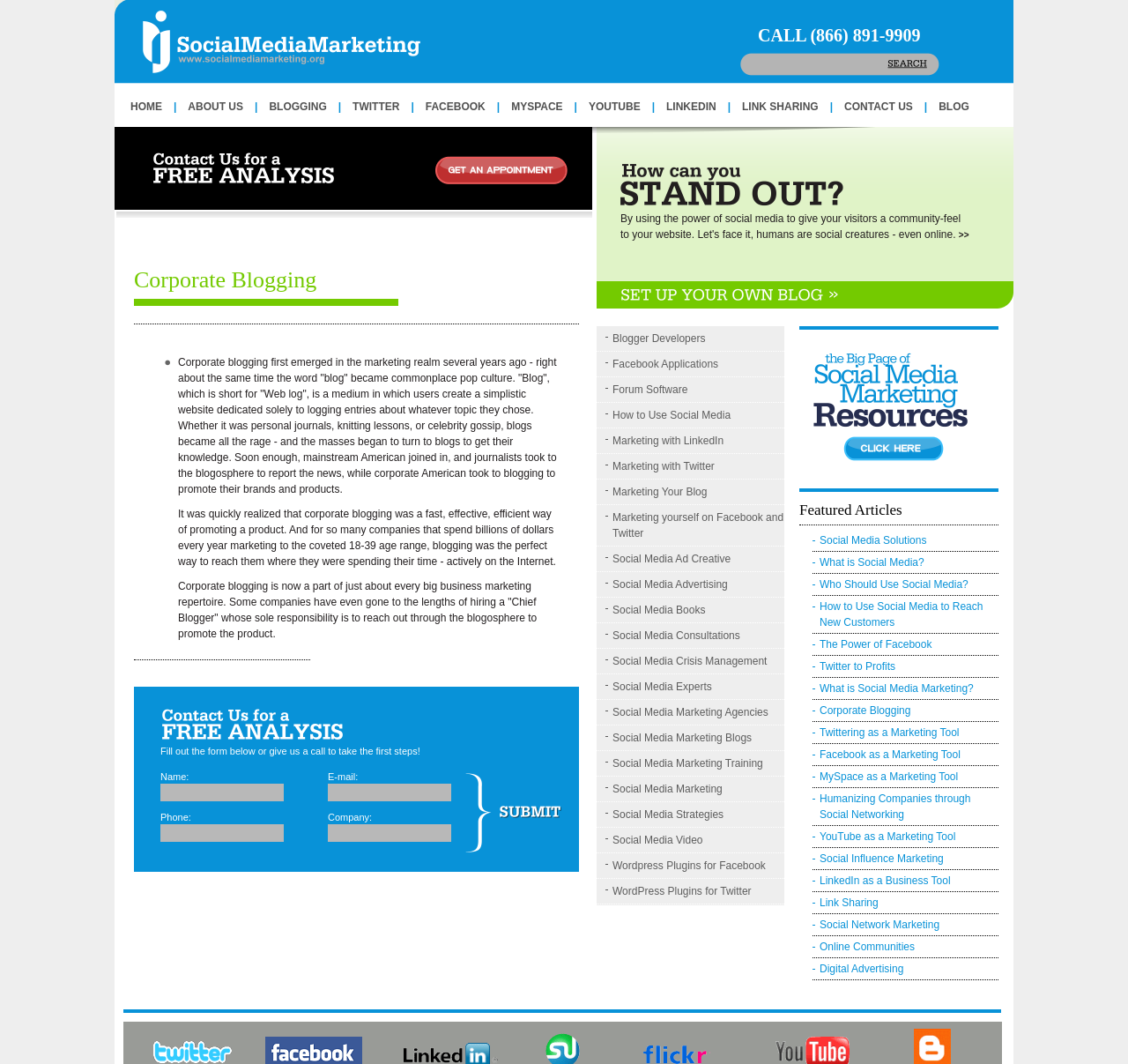Give a concise answer of one word or phrase to the question: 
What is the main benefit of corporate blogging mentioned in the webpage?

Fast, effective, efficient way of promoting a product